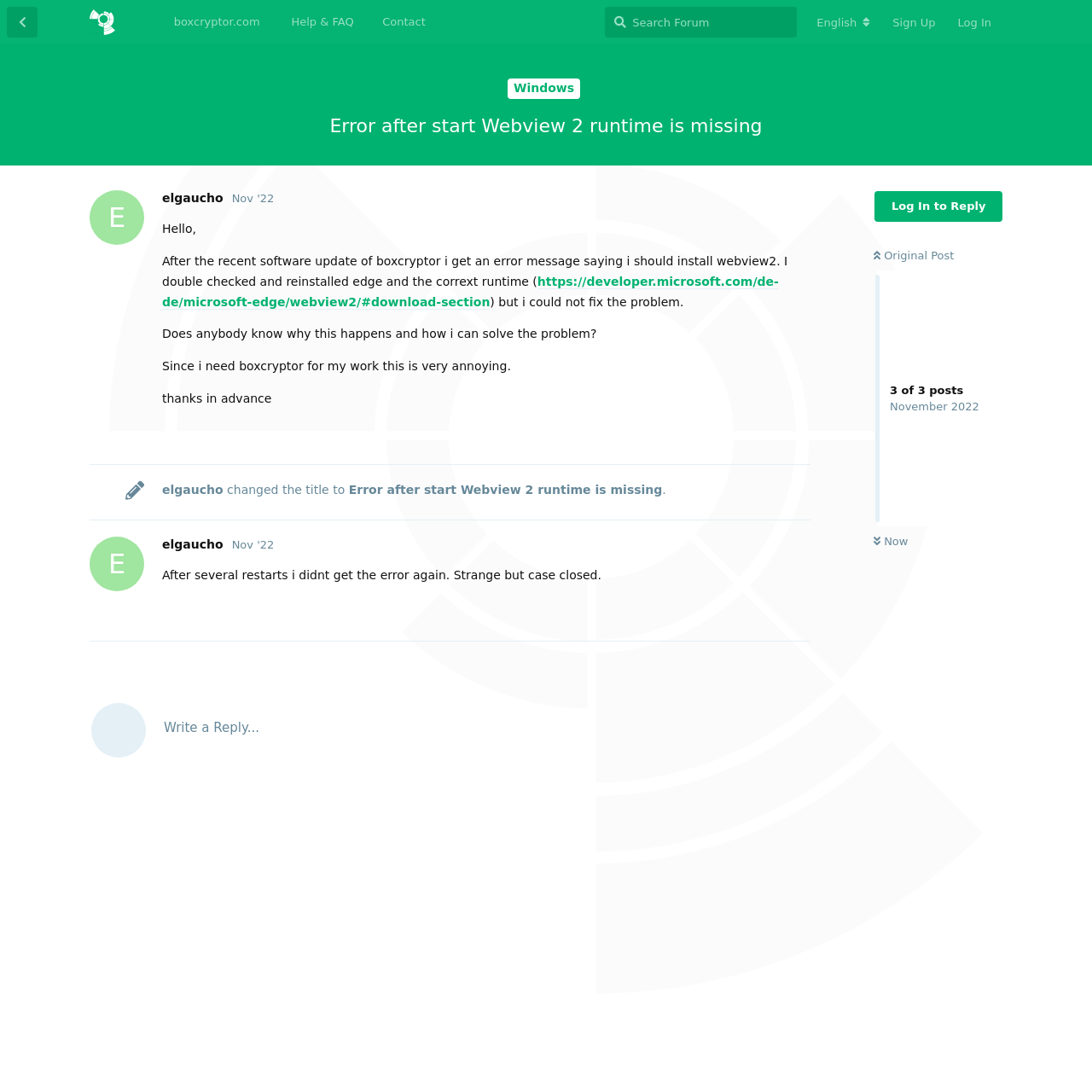Who started the discussion thread?
Please utilize the information in the image to give a detailed response to the question.

The username of the person who started the discussion thread can be found in the heading element of the original post, which says 'E elgaucho'.